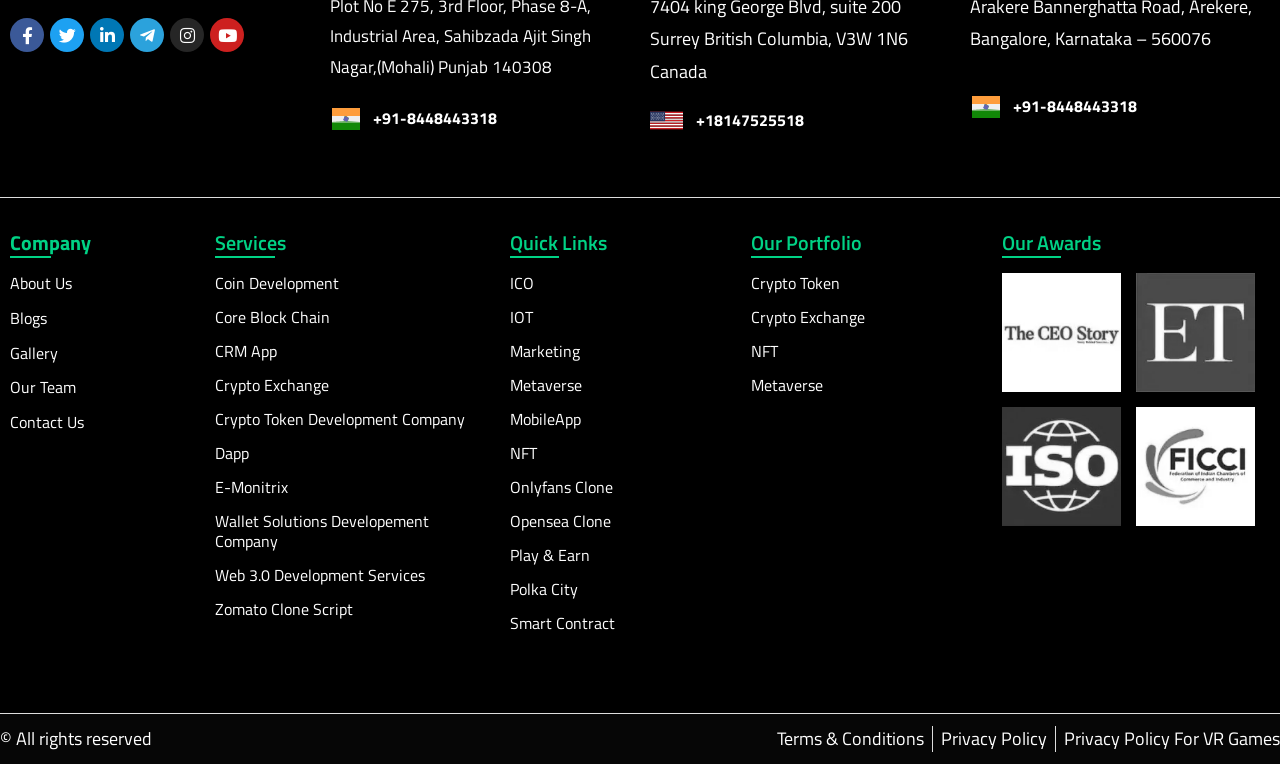Please identify the bounding box coordinates of the clickable region that I should interact with to perform the following instruction: "View Company page". The coordinates should be expressed as four float numbers between 0 and 1, i.e., [left, top, right, bottom].

[0.008, 0.357, 0.152, 0.385]